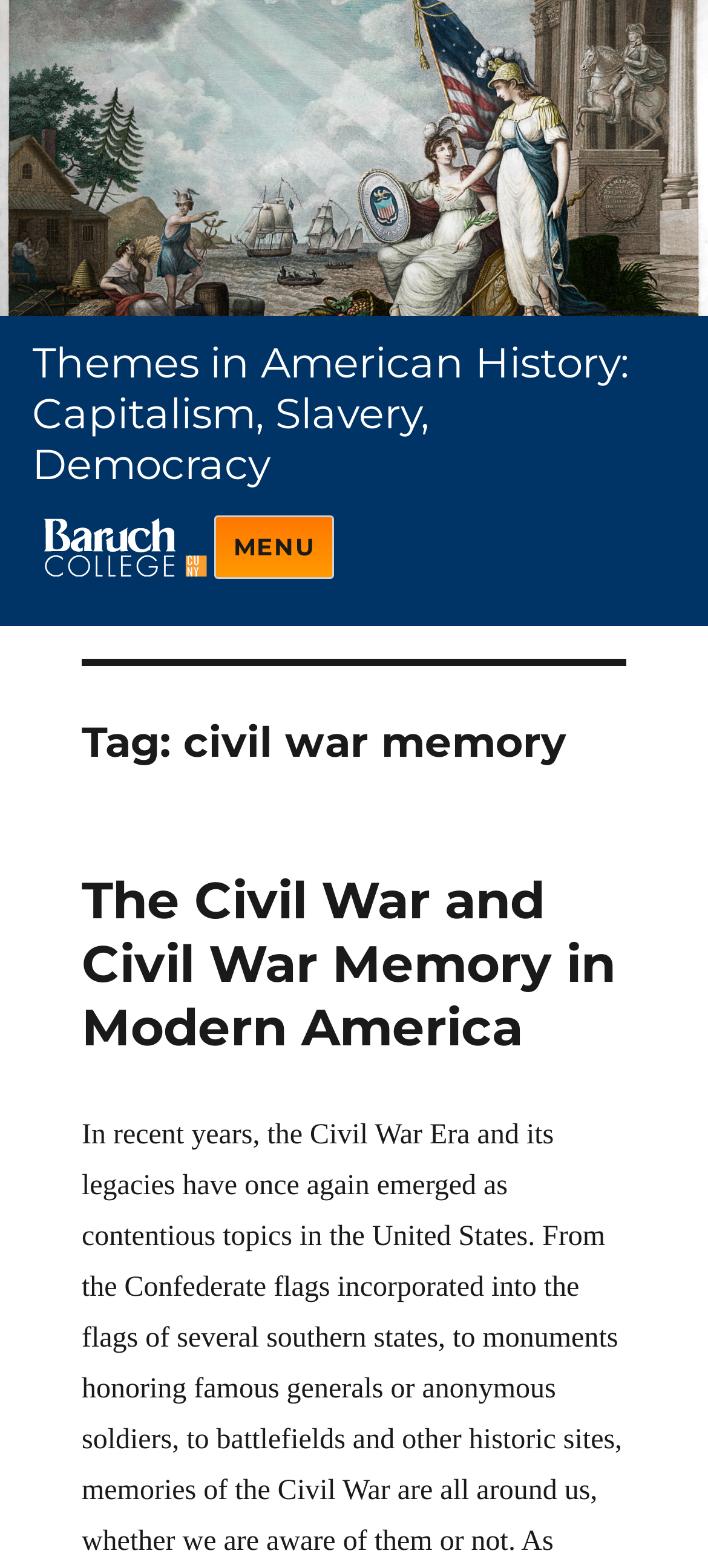What is the topic of the webpage?
Using the image, respond with a single word or phrase.

Civil War Memory